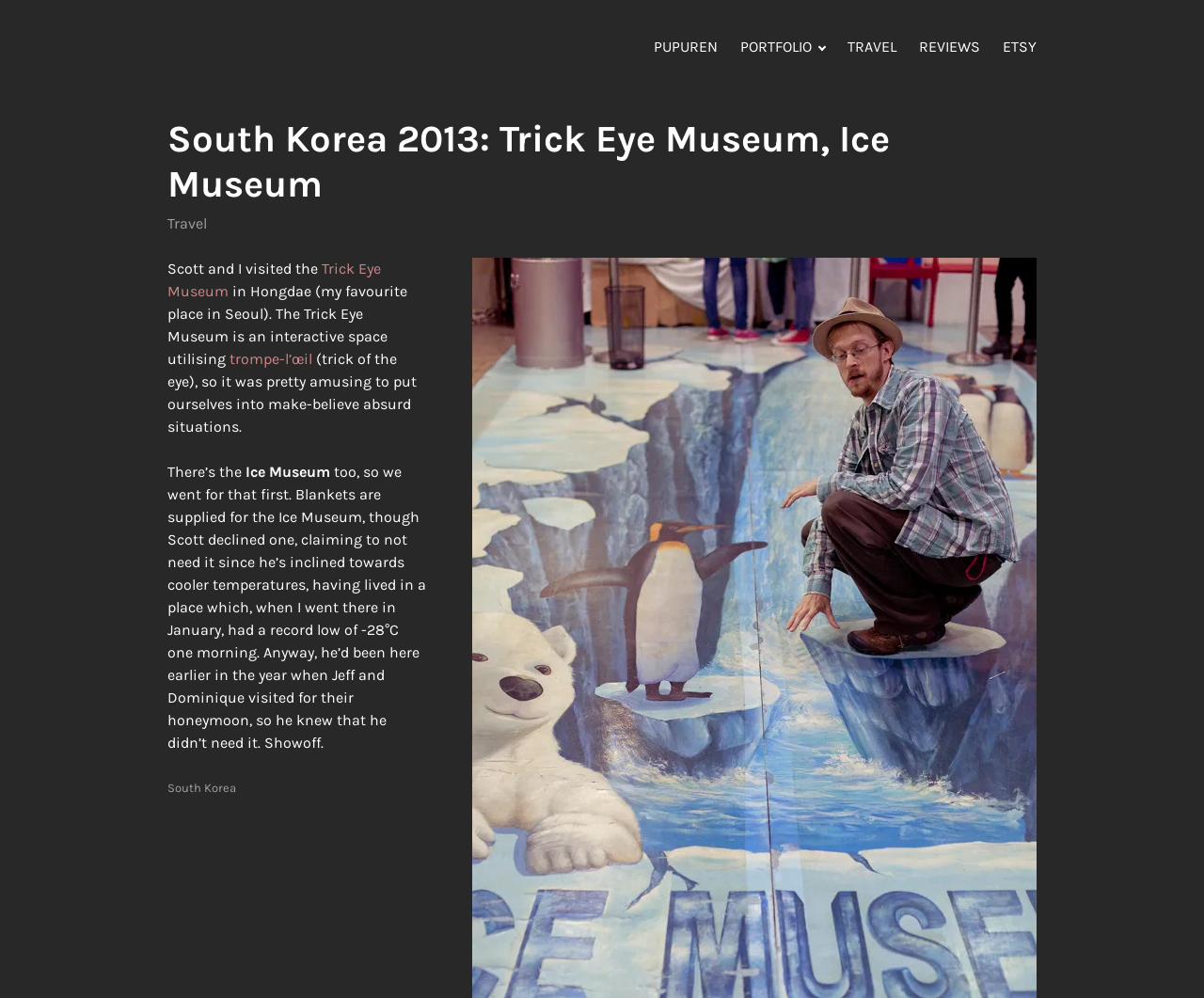Reply to the question with a brief word or phrase: What is supplied for the Ice Museum?

Blankets